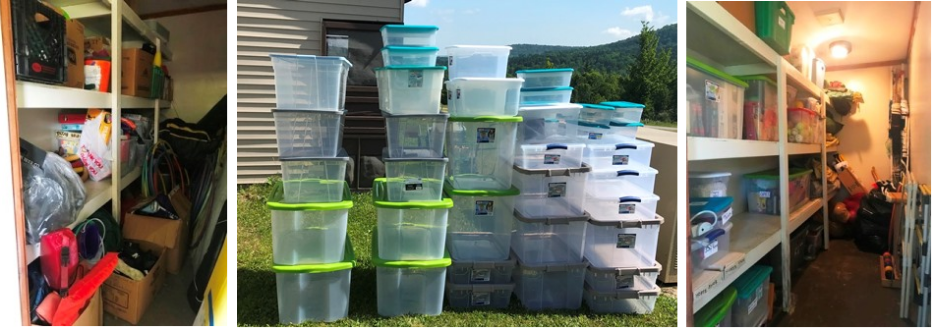Paint a vivid picture of the image with your description.

The image showcases a before-and-after transformation of a storage space. On the left, the storage area appears cluttered with various items, including cardboard boxes and several plastic containers filled with miscellaneous objects, suggesting a disorganized environment. The center image highlights a neatly stacked arrangement of transparent storage bins with bright green lids, indicating a significant improvement in organization and accessibility. On the right, another view of the updated storage area reveals shelves containing well-arranged bins, showcasing a tidy and functional space. This visual contrasts the previous chaotic state with a more streamlined, orderly setup, clearly illustrating the benefits of the cleanup and organization effort.